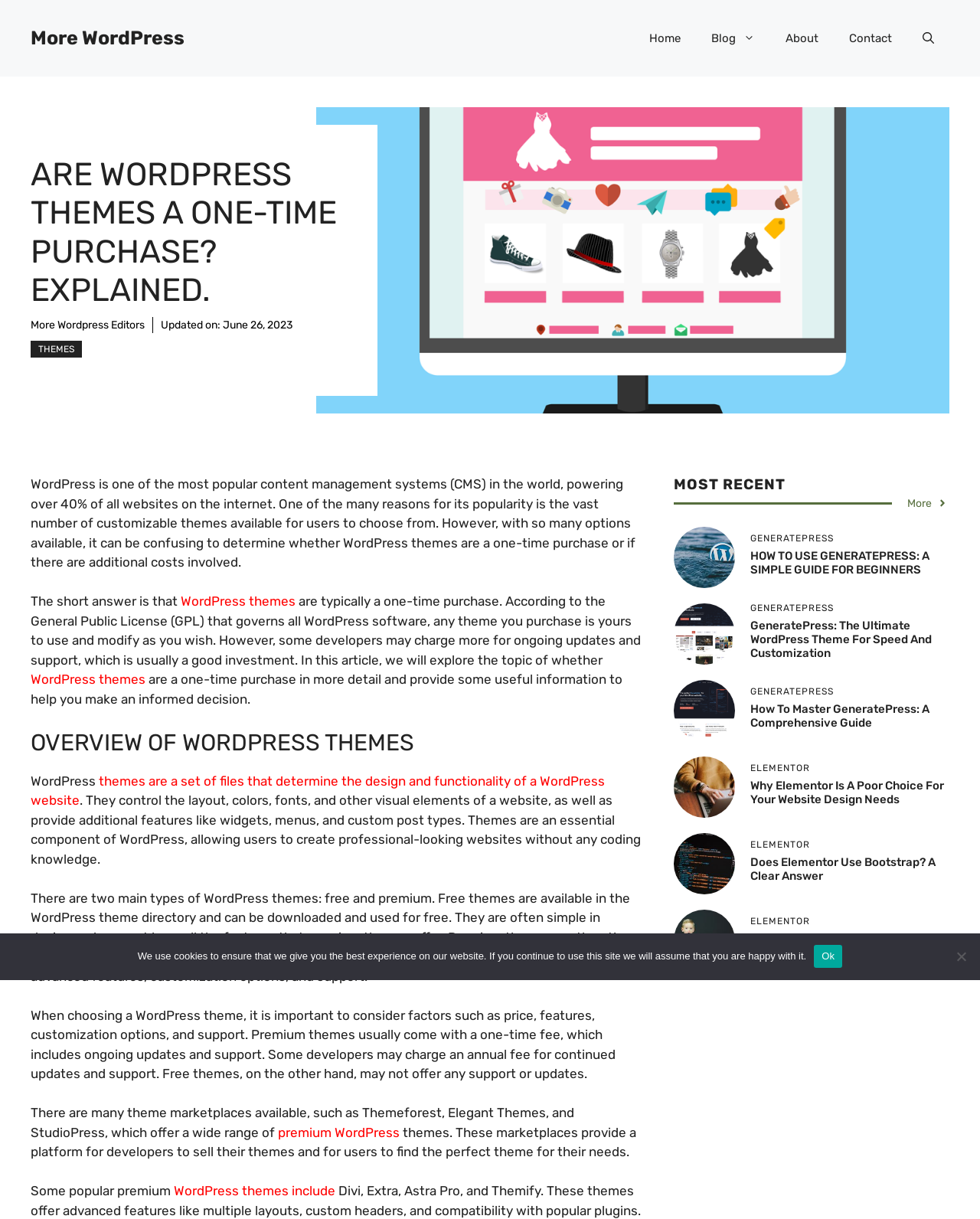Based on the element description alt="computer source code screengrab", identify the bounding box of the UI element in the given webpage screenshot. The coordinates should be in the format (top-left x, top-left y, bottom-right x, bottom-right y) and must be between 0 and 1.

[0.688, 0.701, 0.75, 0.714]